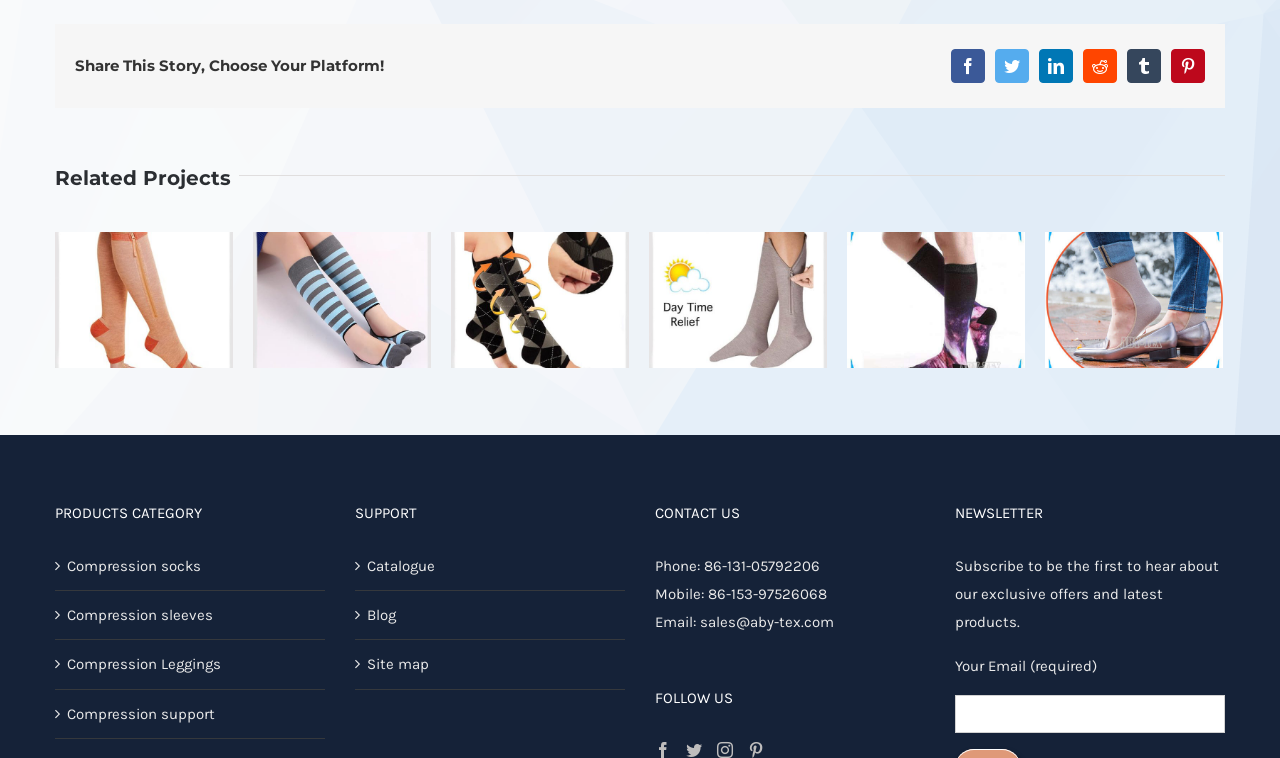Can you specify the bounding box coordinates of the area that needs to be clicked to fulfill the following instruction: "Contact us via email"?

[0.547, 0.809, 0.652, 0.833]